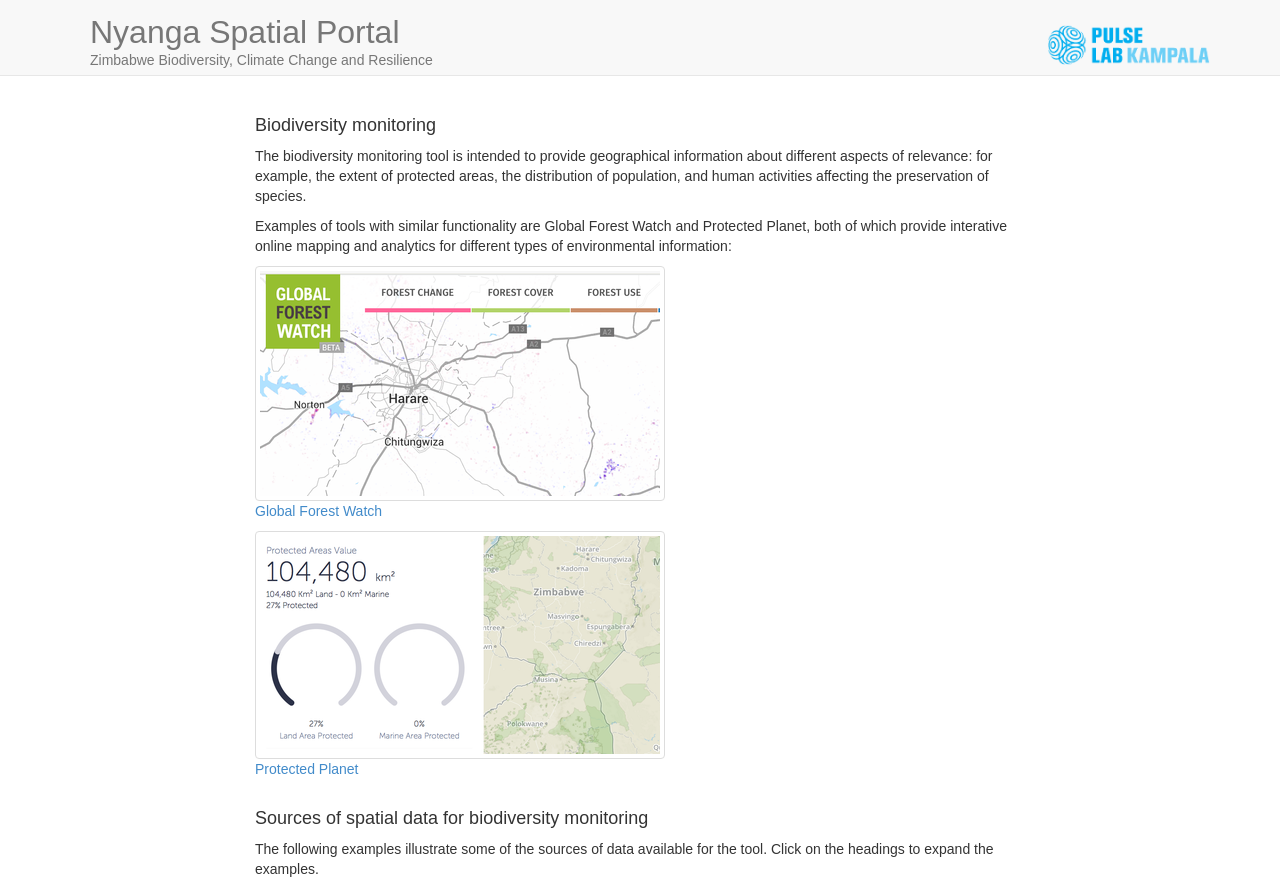What is the Nyanga Spatial Portal related to?
Please provide a comprehensive answer based on the contents of the image.

The Nyanga Spatial Portal is related to biodiversity spatial analysis, as it is mentioned as a heading on the webpage, indicating its connection to the overall topic.